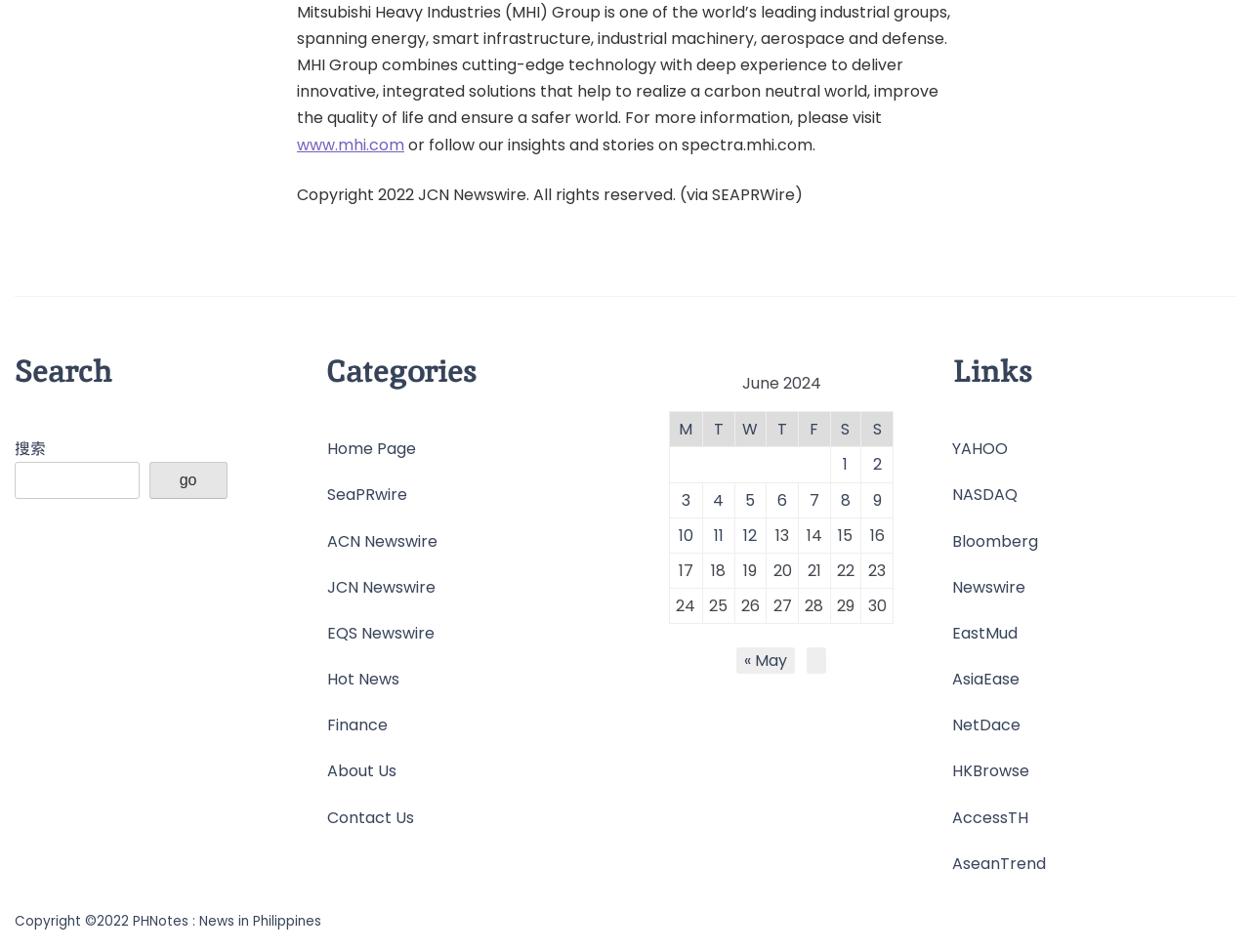What is the table showing on this webpage?
Provide a detailed and well-explained answer to the question.

The table on the webpage shows a calendar for June 2024, with each row representing a day of the month and each column representing a day of the week. The table cells contain links to posts published on each day.